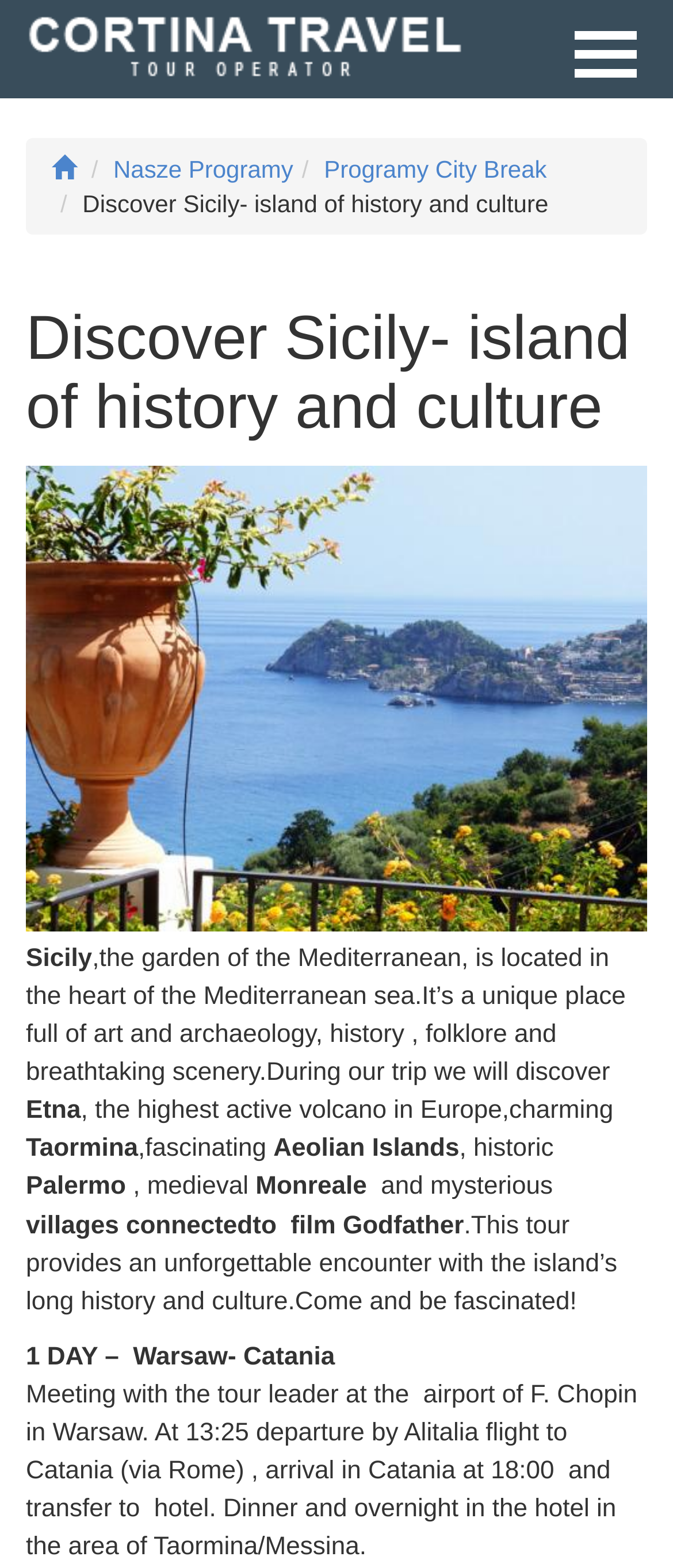Carefully examine the image and provide an in-depth answer to the question: How many destinations are mentioned on this webpage?

After carefully reading the webpage content, I found six destinations mentioned: Etna, Taormina, Aeolian Islands, Palermo, Monreale, and villages connected to the film Godfather. These destinations are highlighted as part of the travel experience in Sicily.